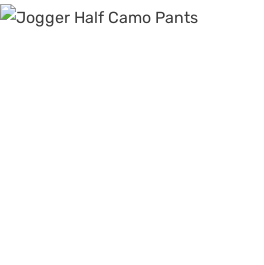What is the purpose of the camouflage pattern?
Look at the image and construct a detailed response to the question.

The camouflage pattern is mentioned as a design element that adds a trendy touch to the pants, making them appealing to parents who want fashionable clothing for their children.